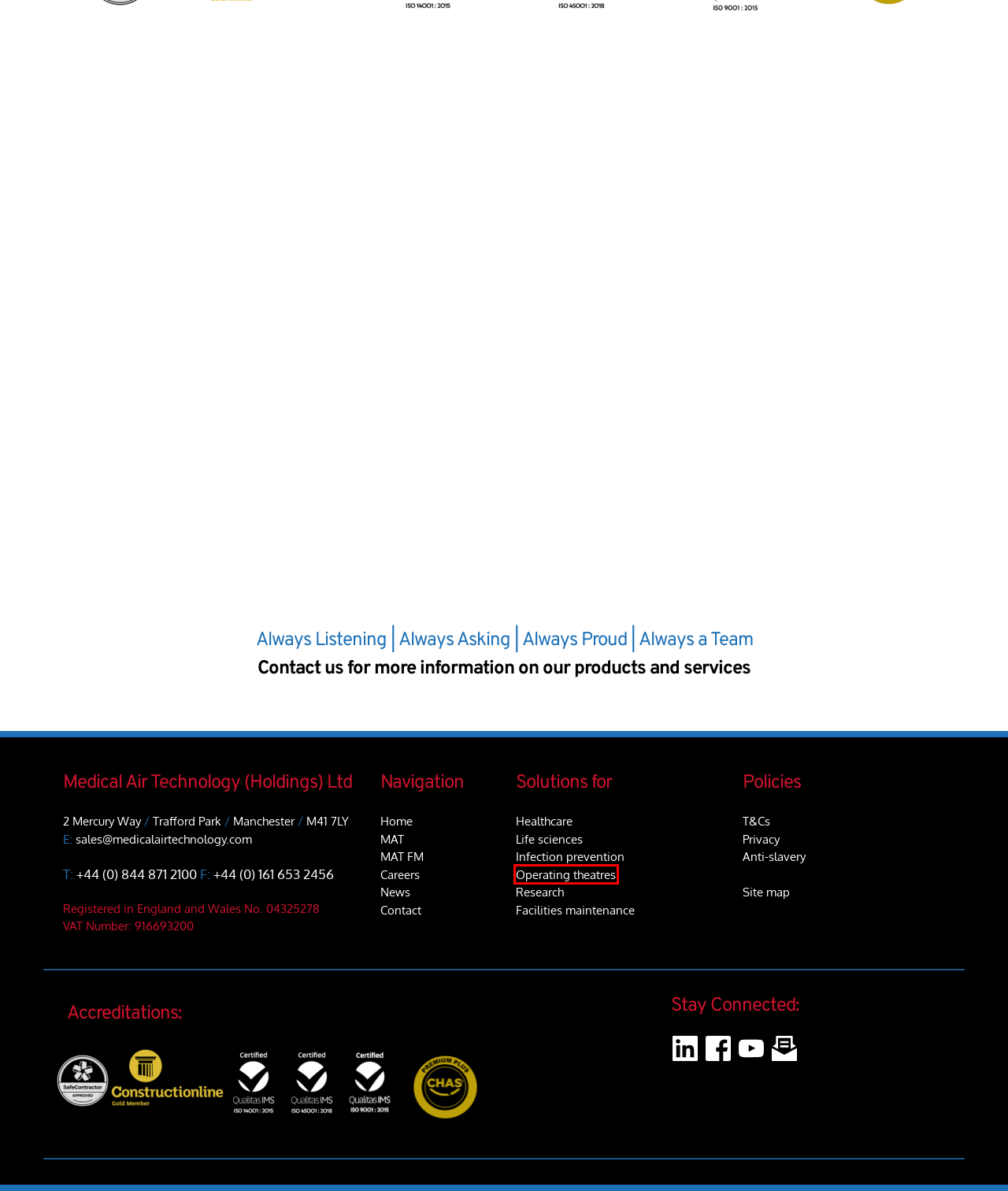You have a screenshot of a webpage with a red bounding box around an element. Identify the webpage description that best fits the new page that appears after clicking the selected element in the red bounding box. Here are the candidates:
A. healthcare - Medical Air Technology
B. MAT products - Medical Air Technology
C. life sciences - Medical Air Technology
D. Specialist operating theatre equipment - Medical Air Technology
E. Page not found - Medical Air Technology
F. mat - Medical Air Technology
G. infection prevention - Medical Air Technology
H. meet mat - Medical Air Technology

D